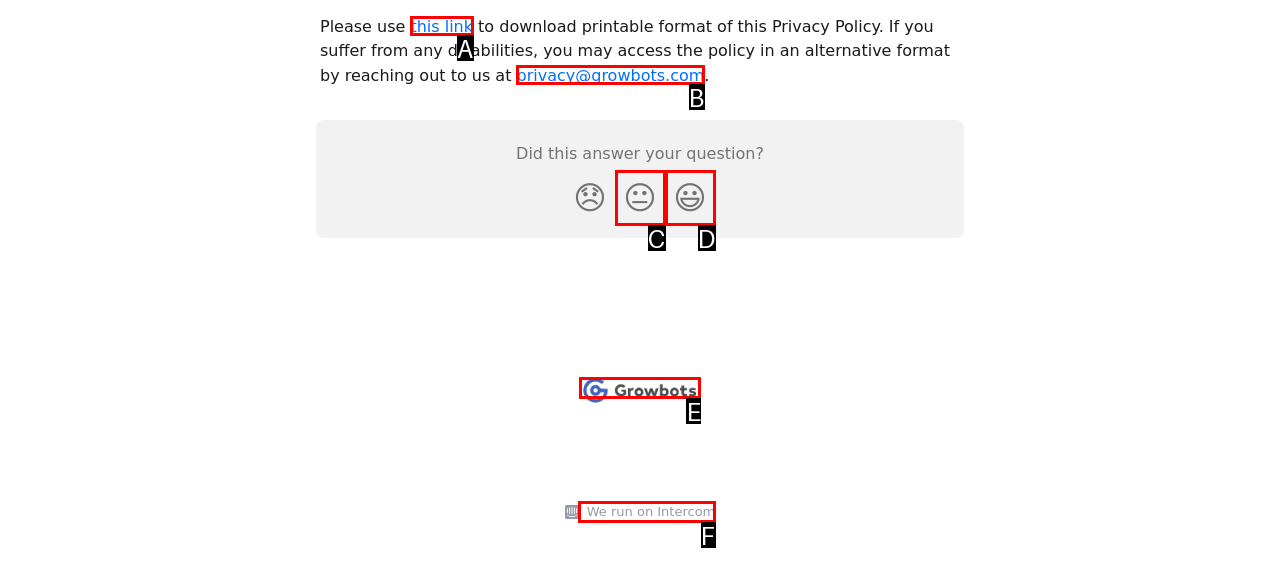From the given options, find the HTML element that fits the description: We run on Intercom. Reply with the letter of the chosen element.

F